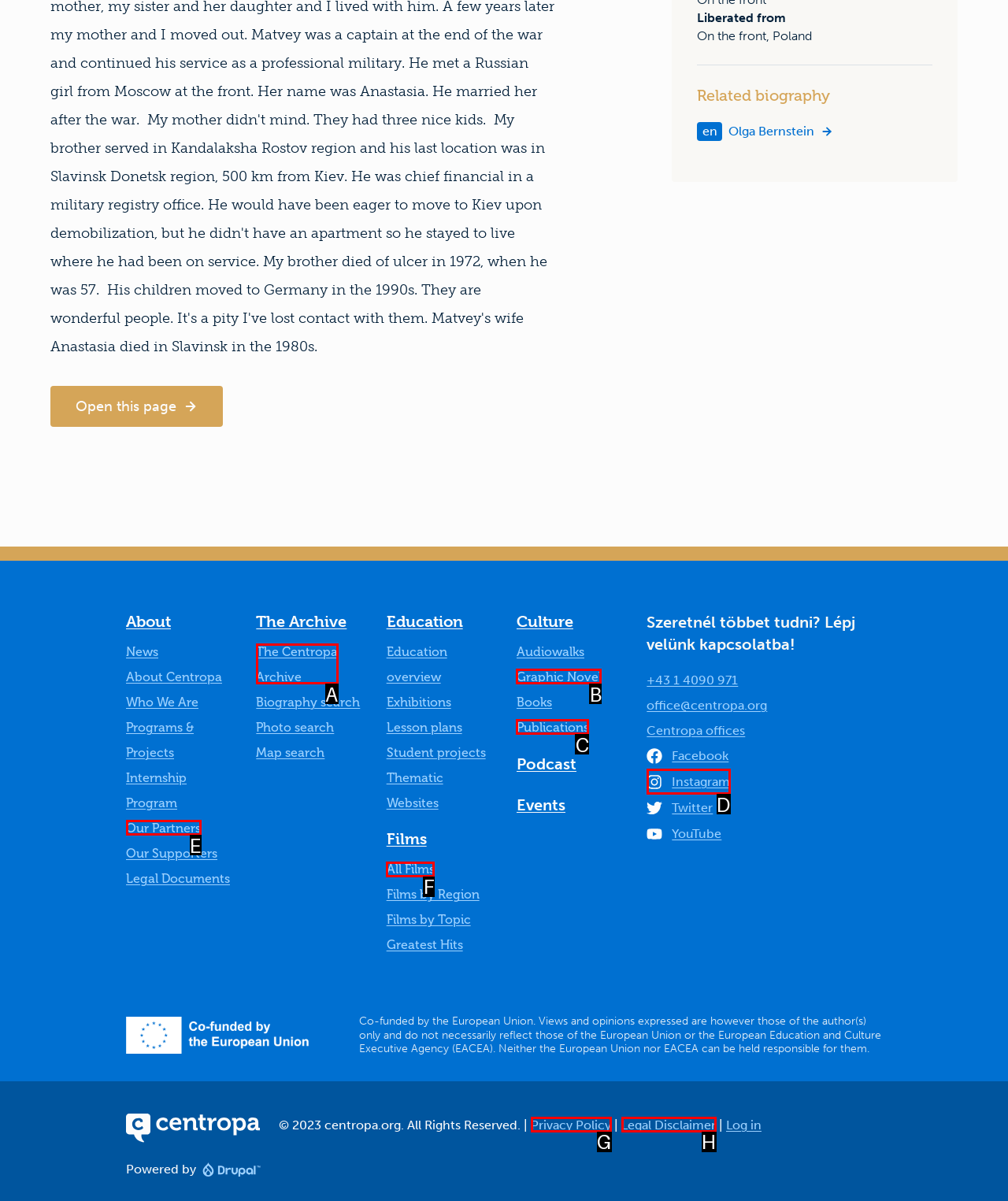Select the right option to accomplish this task: View all films. Reply with the letter corresponding to the correct UI element.

F